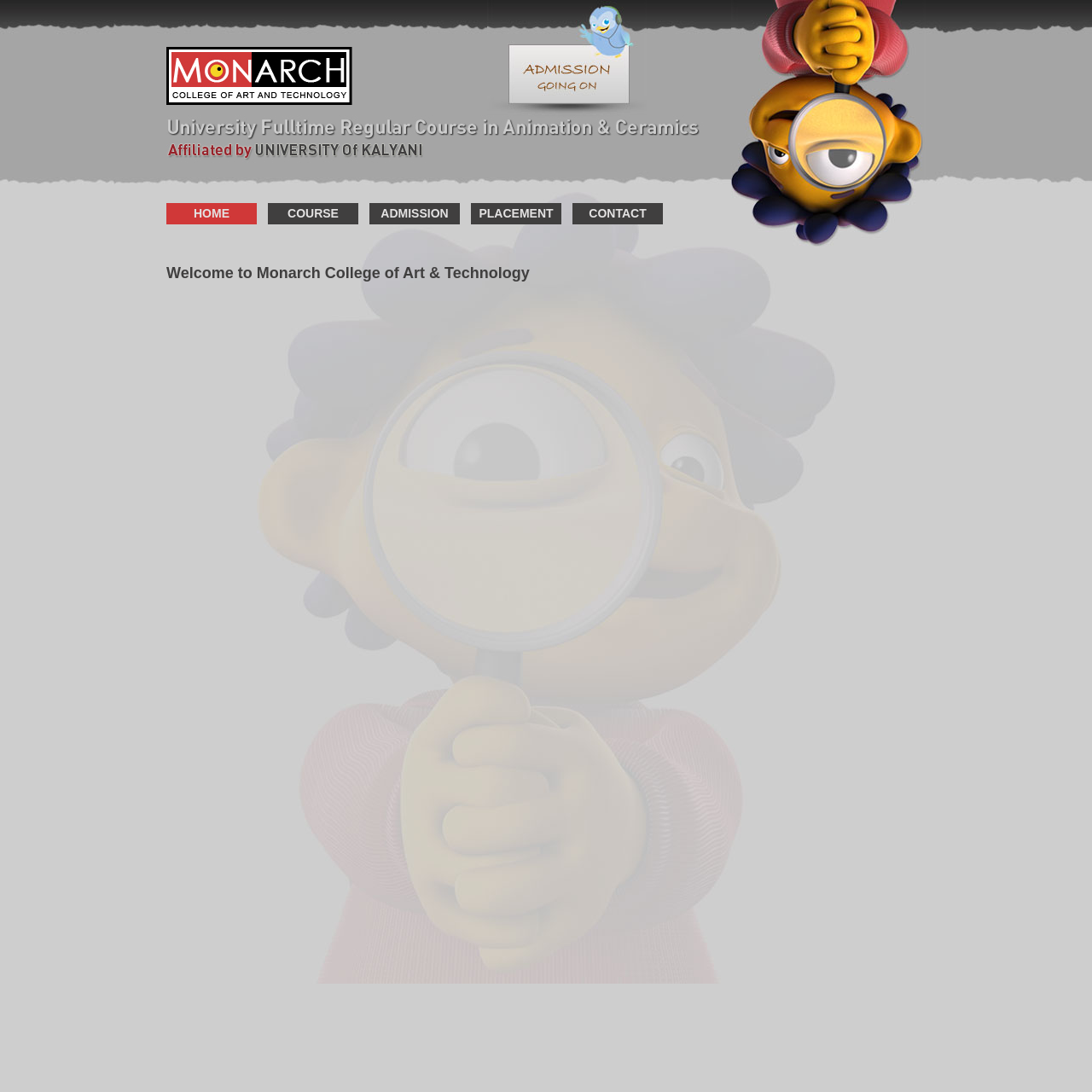Please determine the bounding box of the UI element that matches this description: placement. The coordinates should be given as (top-left x, top-left y, bottom-right x, bottom-right y), with all values between 0 and 1.

[0.431, 0.186, 0.514, 0.205]